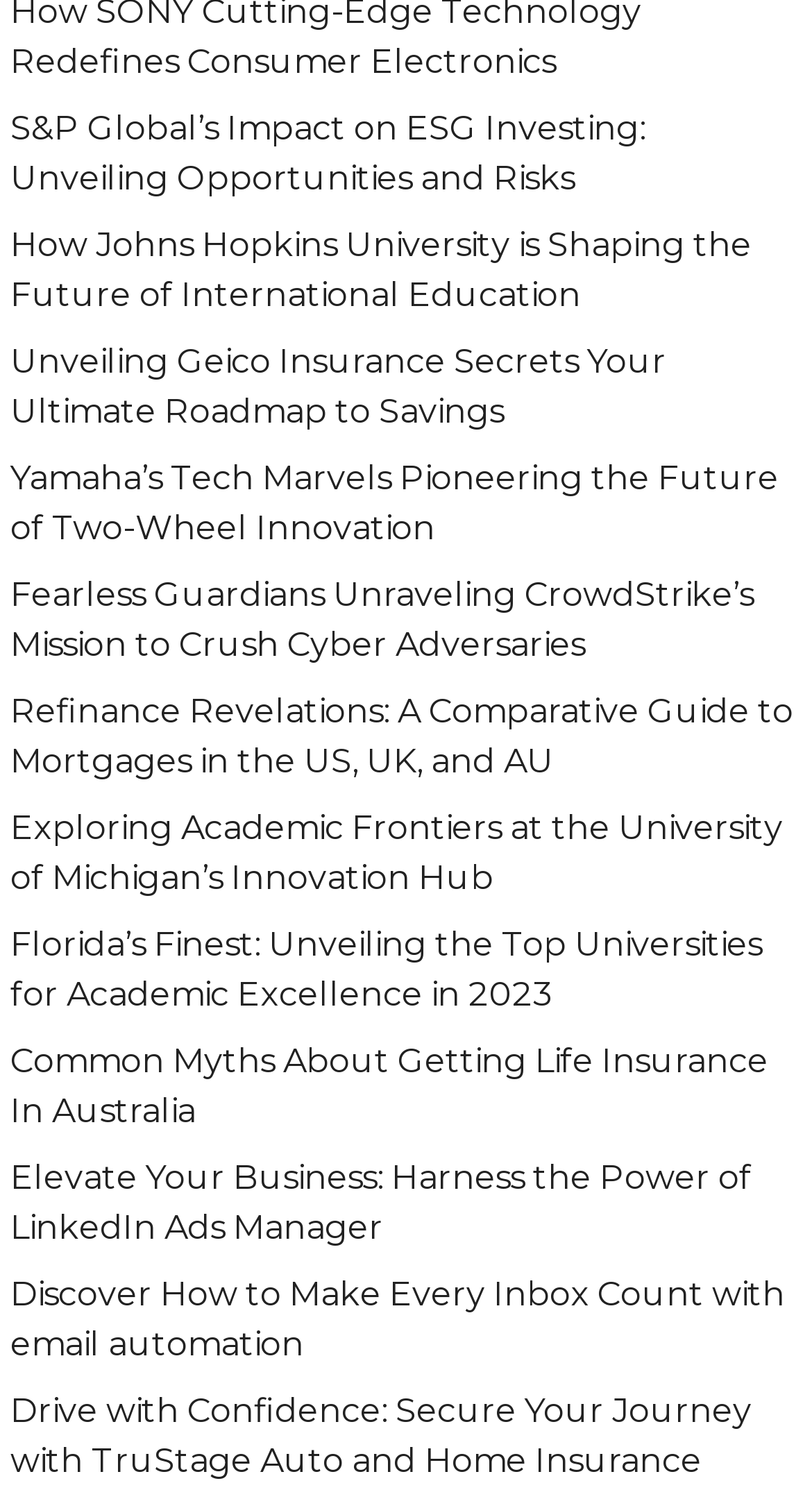Find and indicate the bounding box coordinates of the region you should select to follow the given instruction: "Discover How to Make Every Inbox Count with email automation".

[0.013, 0.855, 0.967, 0.915]